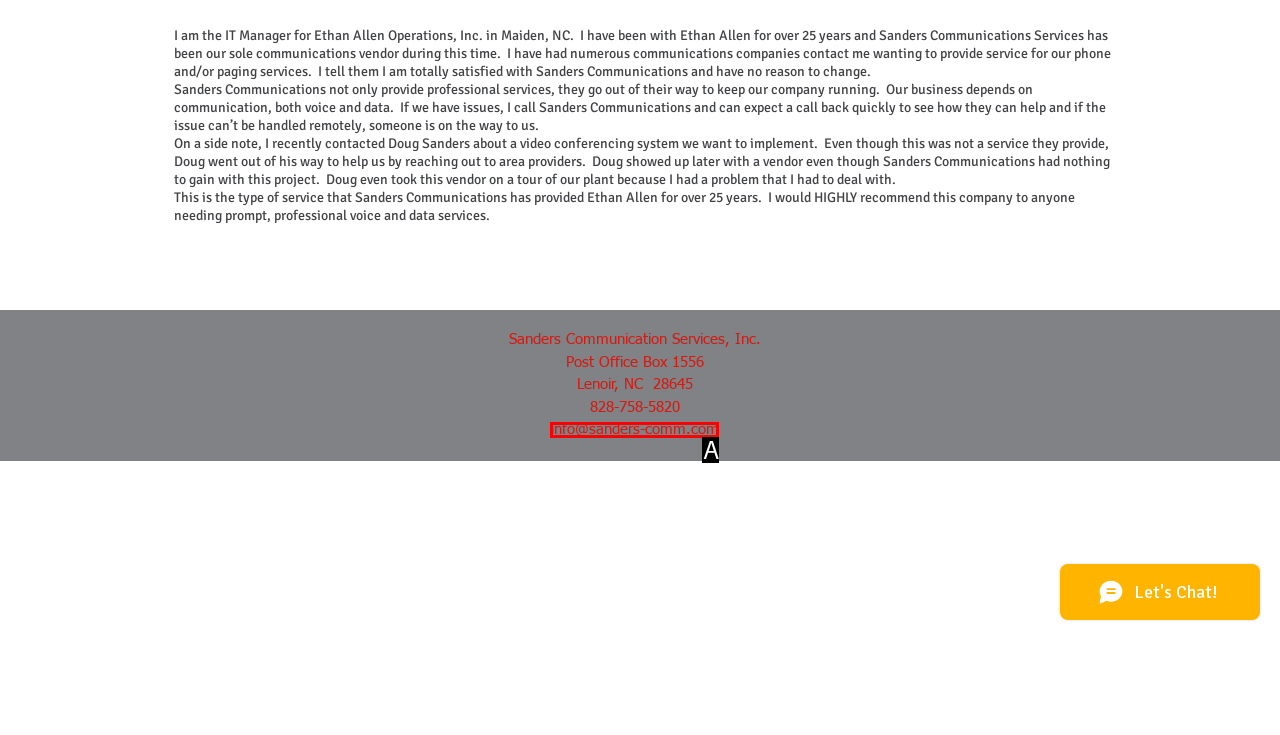Using the element description: info@sanders-comm.com, select the HTML element that matches best. Answer with the letter of your choice.

A